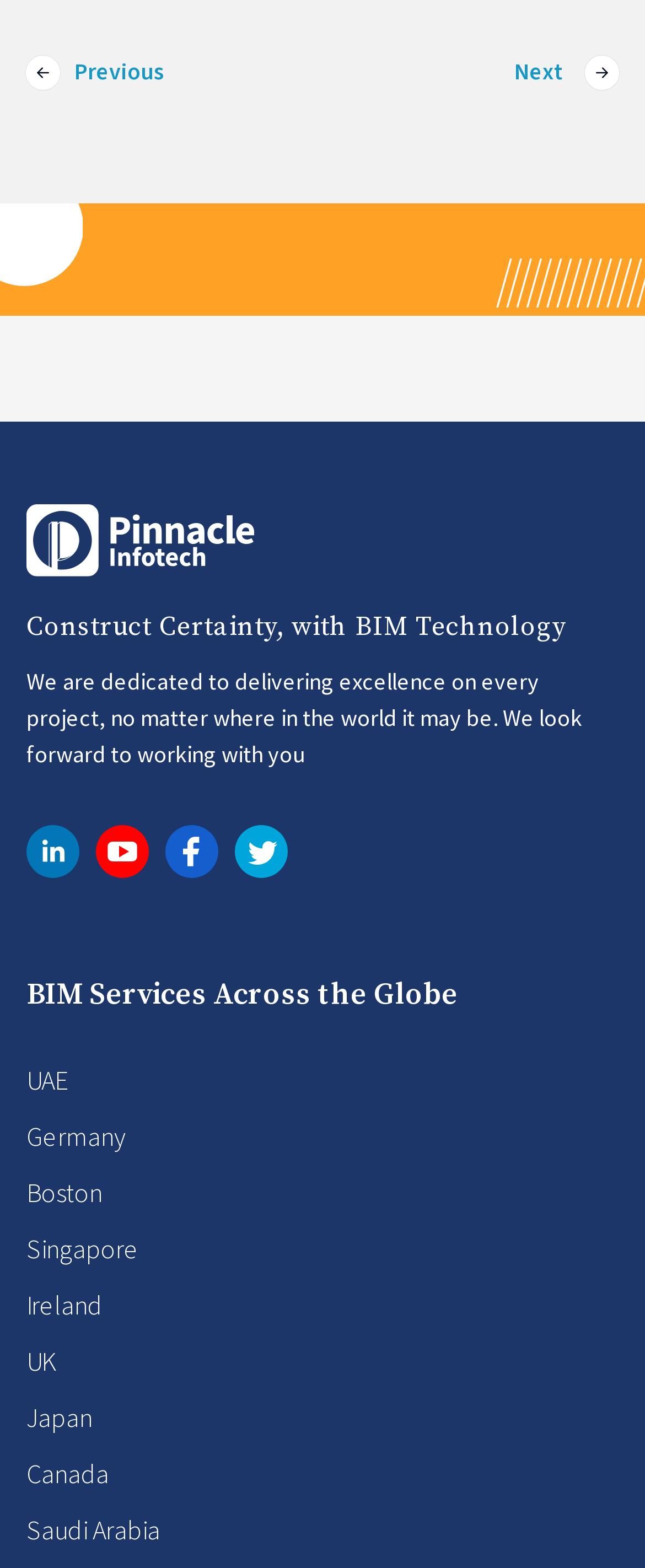How many countries are listed under BIM Services?
Use the information from the image to give a detailed answer to the question.

I counted the number of links under the heading 'BIM Services Across the Globe' and found that there are 9 countries listed, including UAE, Germany, Boston, Singapore, Ireland, UK, Japan, Canada, and Saudi Arabia.